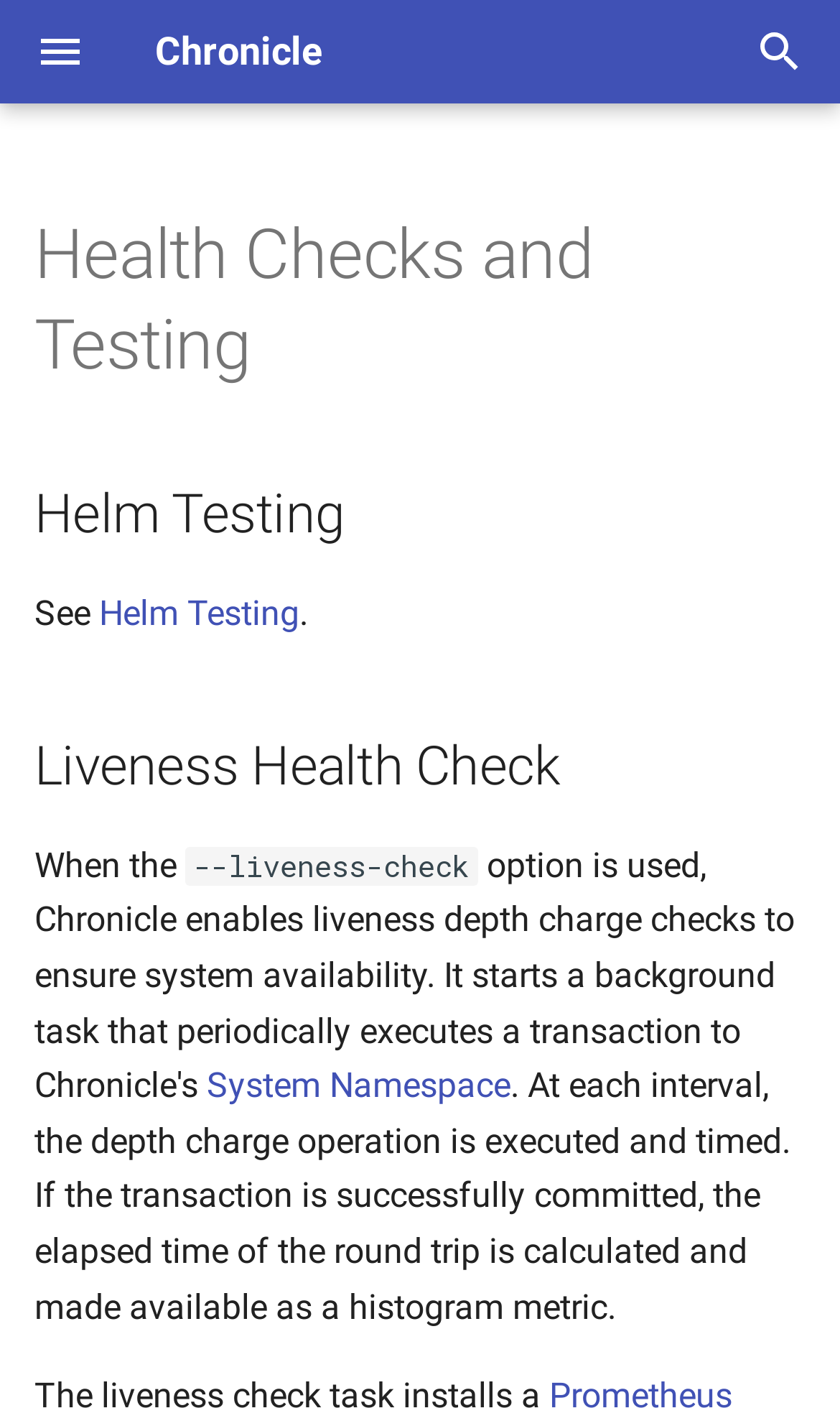Can you show the bounding box coordinates of the region to click on to complete the task described in the instruction: "Go to Provenance concepts"?

[0.0, 0.171, 0.621, 0.245]